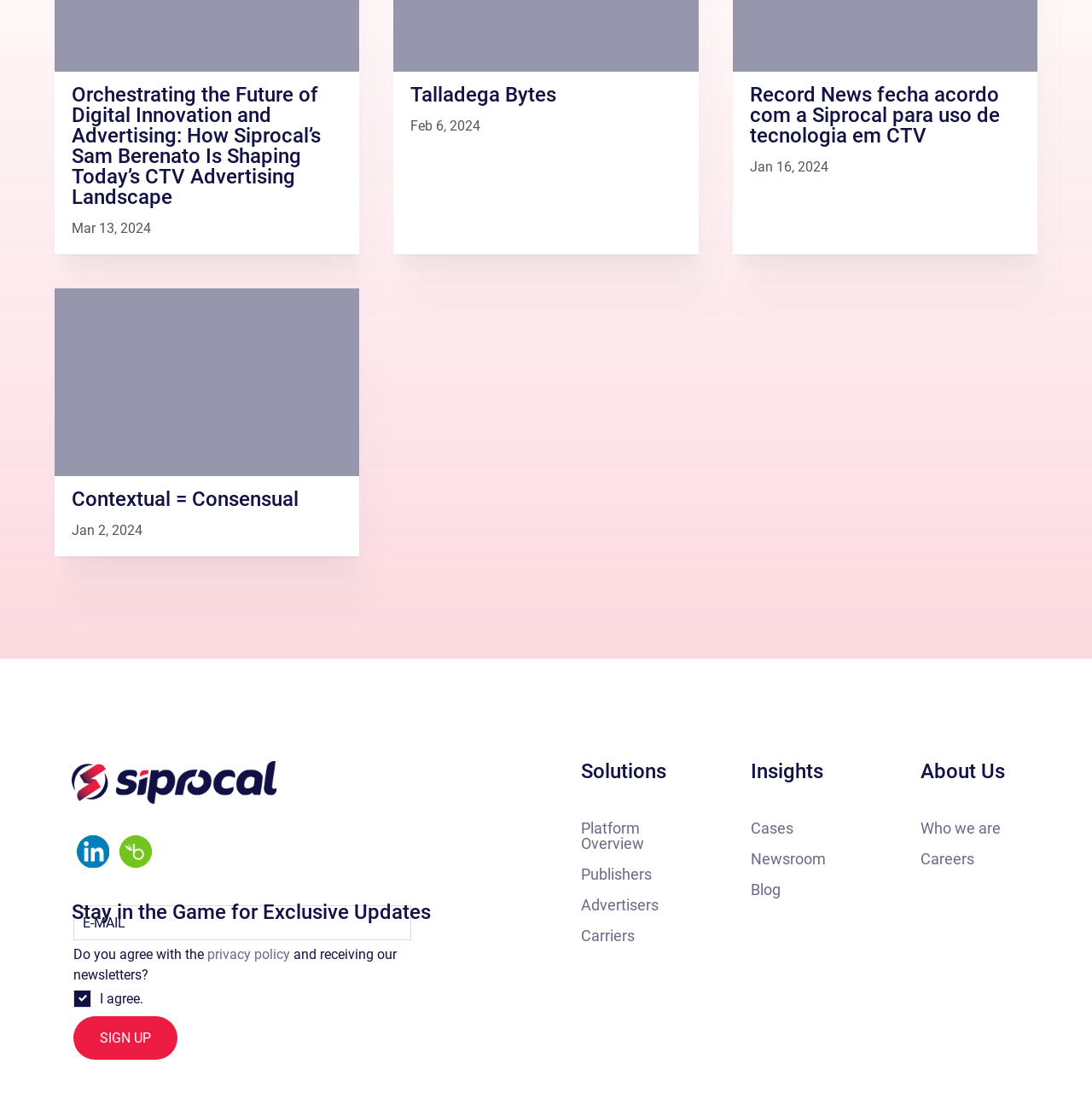Provide a short answer using a single word or phrase for the following question: 
What is the date of the article 'Contextual = Consensual'?

Jan 2, 2024